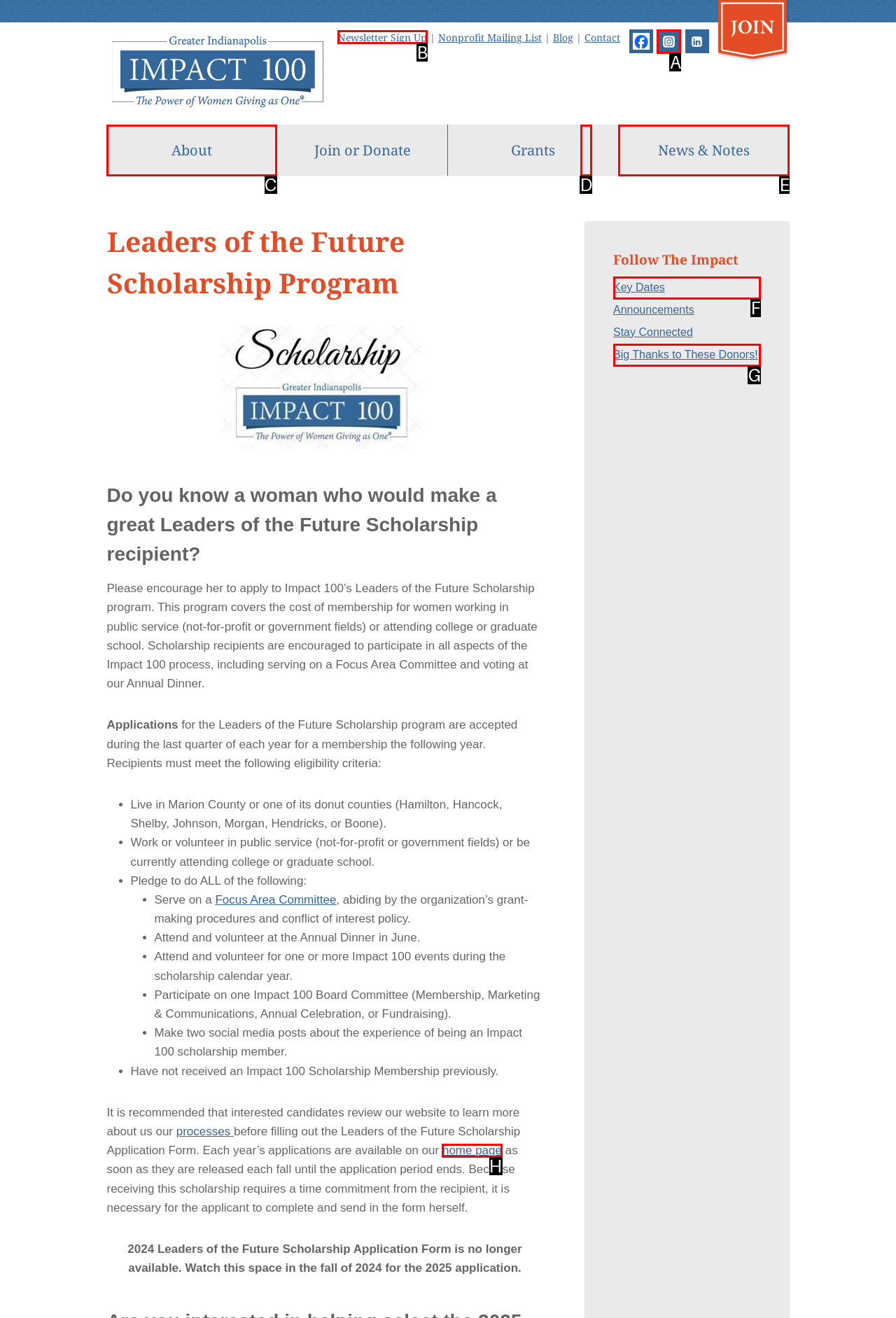Given the instruction: Sign up for the Newsletter, which HTML element should you click on?
Answer with the letter that corresponds to the correct option from the choices available.

B